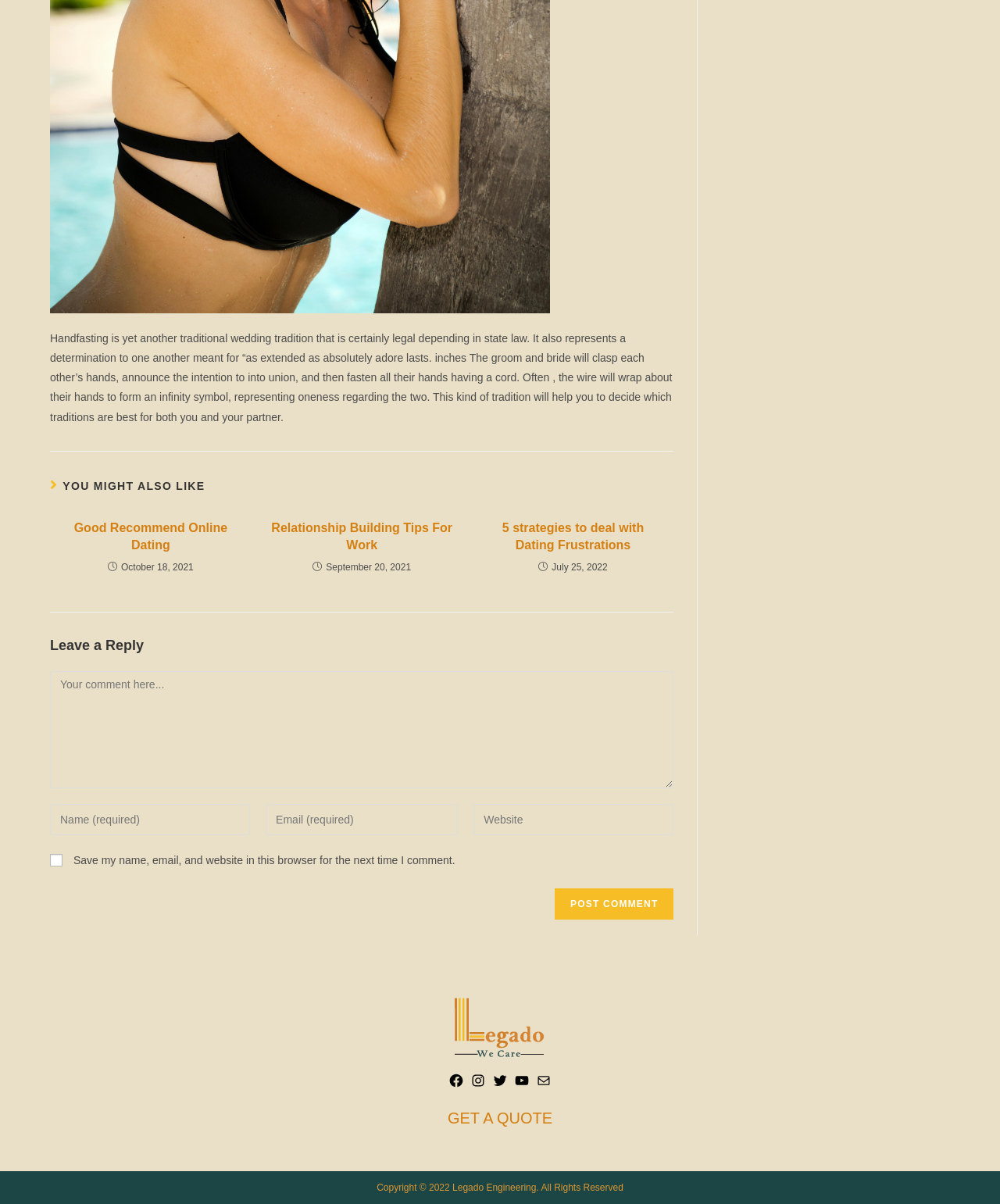Please identify the coordinates of the bounding box that should be clicked to fulfill this instruction: "Click the 'GET A QUOTE' button".

[0.448, 0.922, 0.552, 0.936]